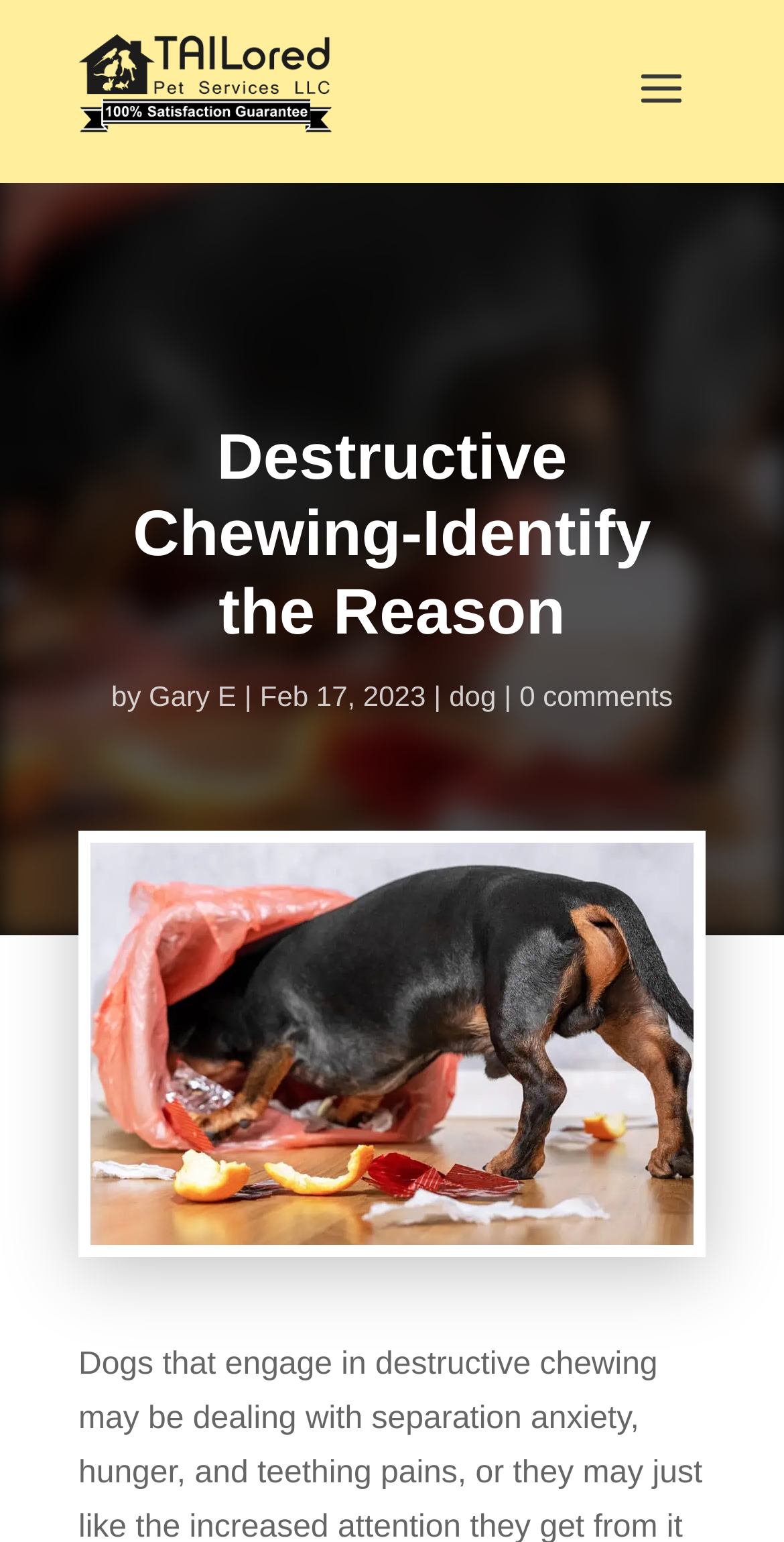Give the bounding box coordinates for the element described as: "alt="Tailored Pet Services Logo"".

[0.1, 0.022, 0.423, 0.088]